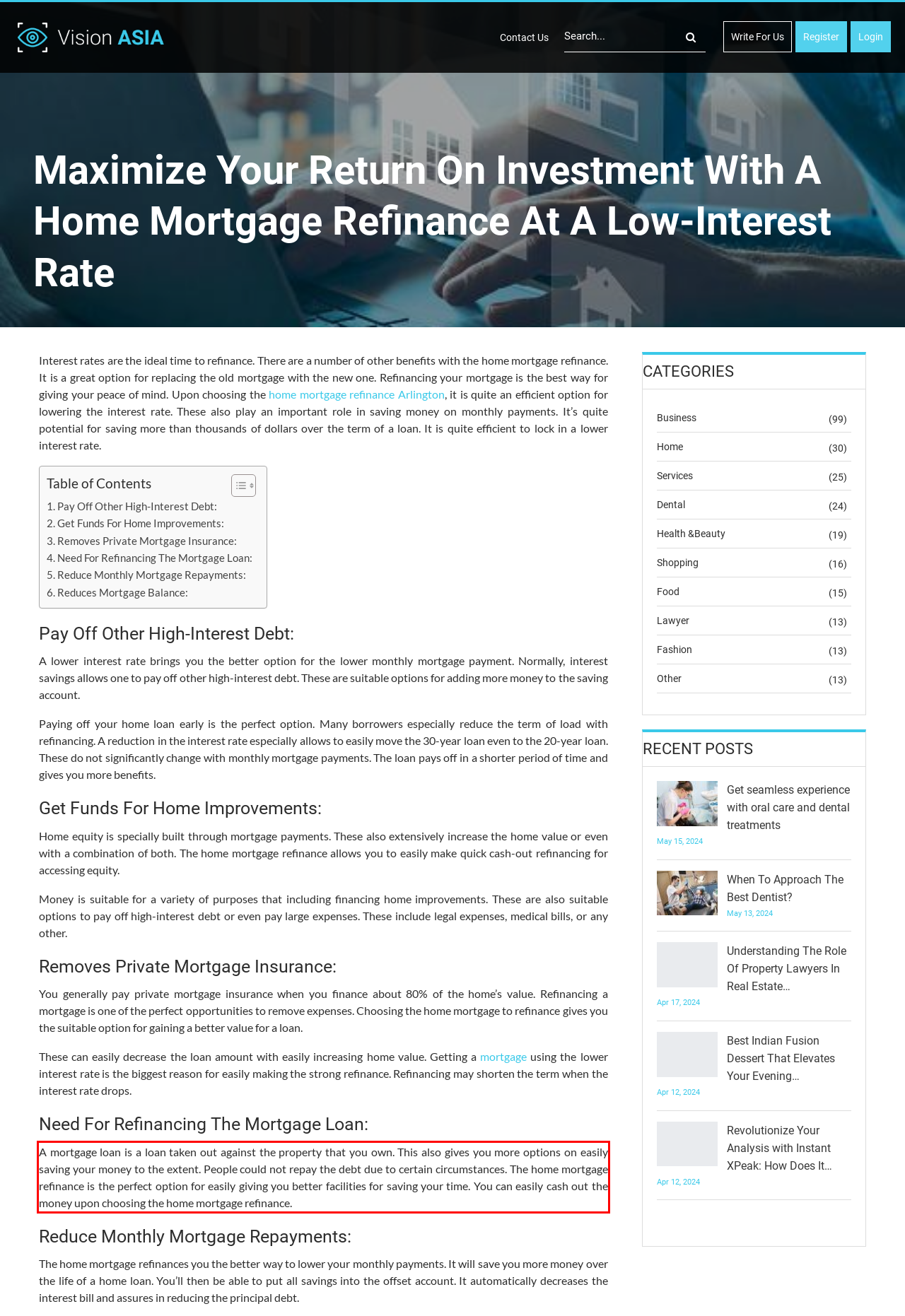Your task is to recognize and extract the text content from the UI element enclosed in the red bounding box on the webpage screenshot.

A mortgage loan is a loan taken out against the property that you own. This also gives you more options on easily saving your money to the extent. People could not repay the debt due to certain circumstances. The home mortgage refinance is the perfect option for easily giving you better facilities for saving your time. You can easily cash out the money upon choosing the home mortgage refinance.